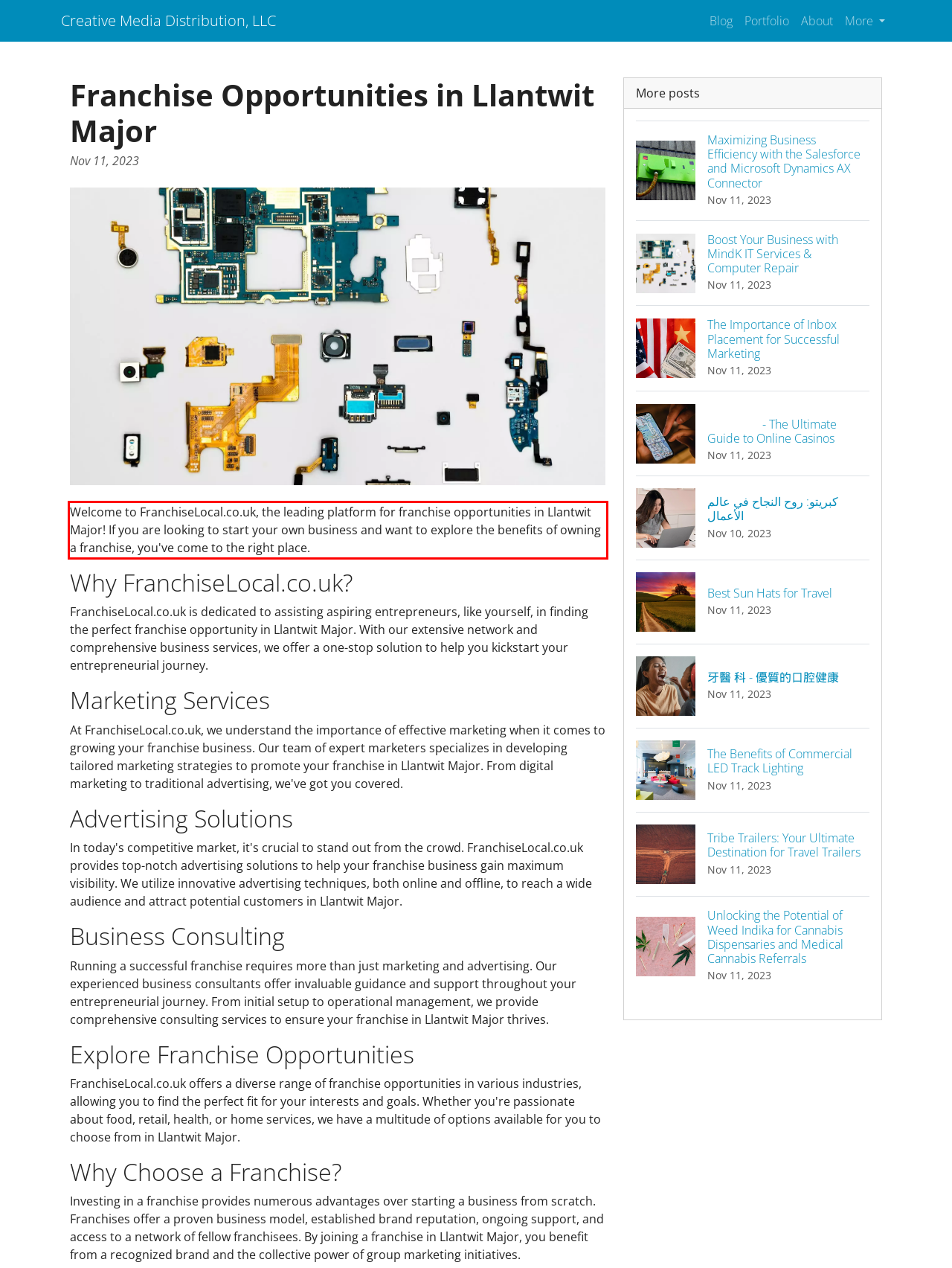By examining the provided screenshot of a webpage, recognize the text within the red bounding box and generate its text content.

Welcome to FranchiseLocal.co.uk, the leading platform for franchise opportunities in Llantwit Major! If you are looking to start your own business and want to explore the benefits of owning a franchise, you've come to the right place.